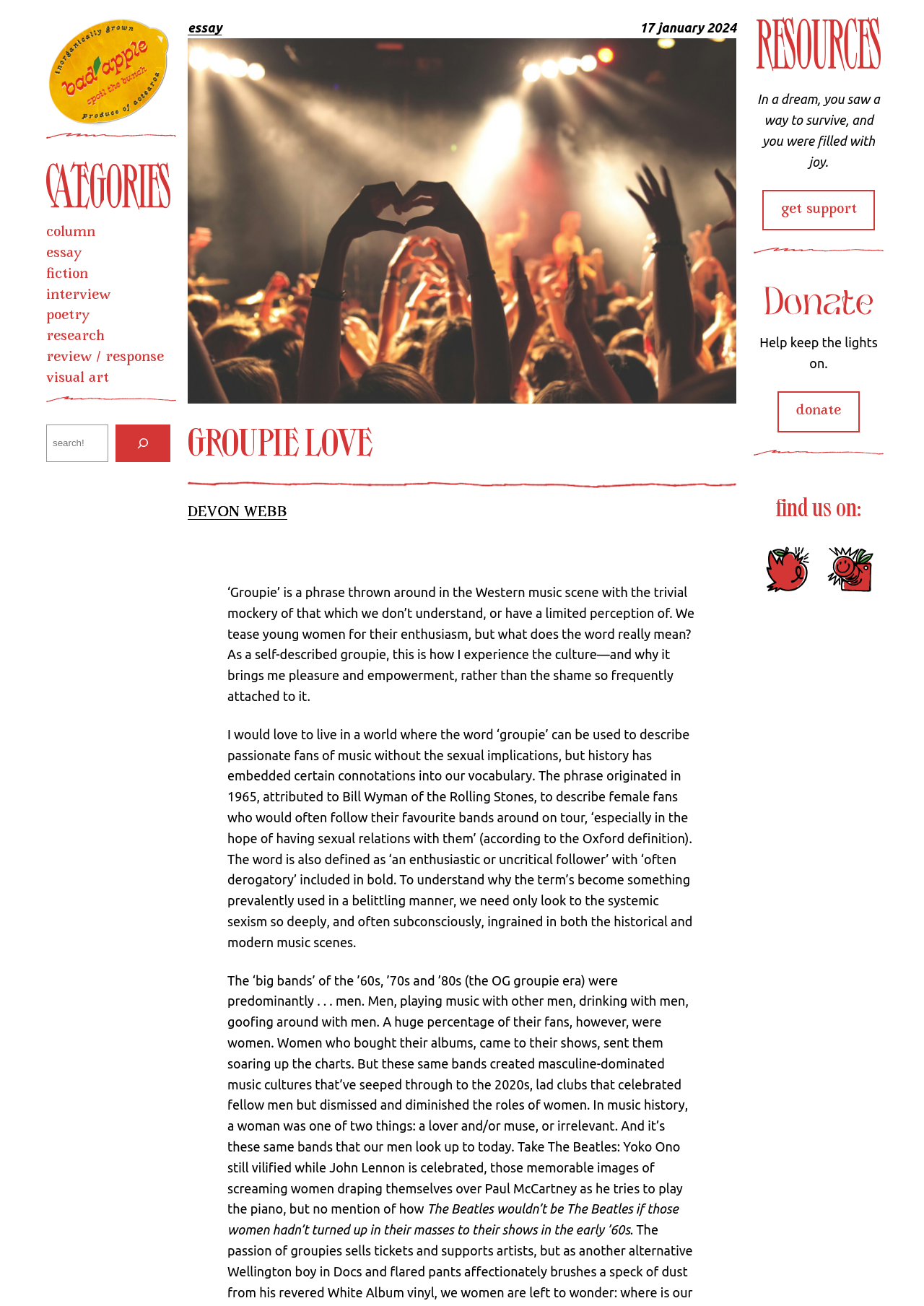Reply to the question below using a single word or brief phrase:
What is the name of the website?

GROUPIE LOVE